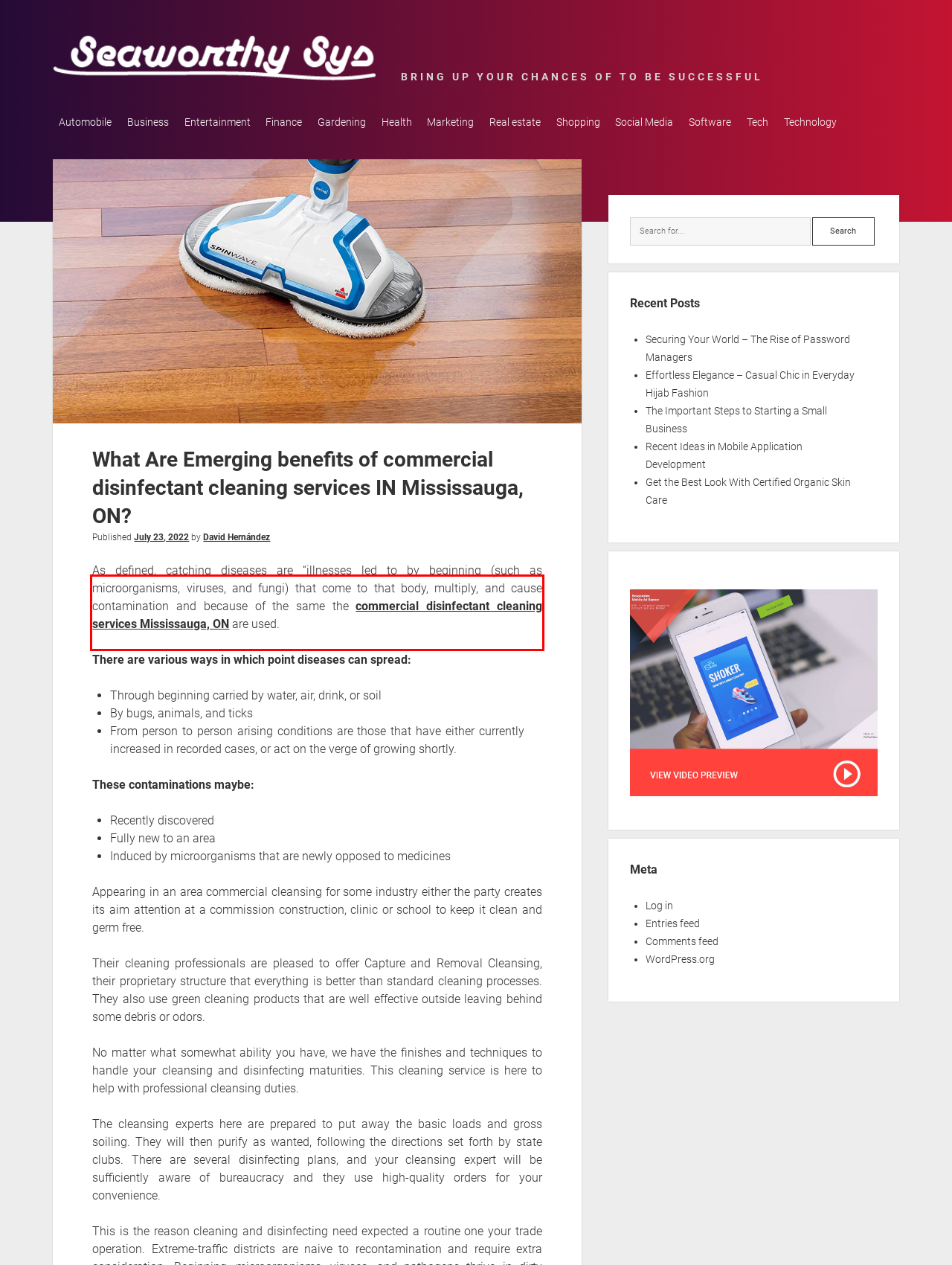Given a screenshot of a webpage with a red bounding box, extract the text content from the UI element inside the red bounding box.

As defined, catching diseases are “illnesses led to by beginning (such as microorganisms, viruses, and fungi) that come to that body, multiply, and cause contamination and because of the same the commercial disinfectant cleaning services Mississauga, ON are used.